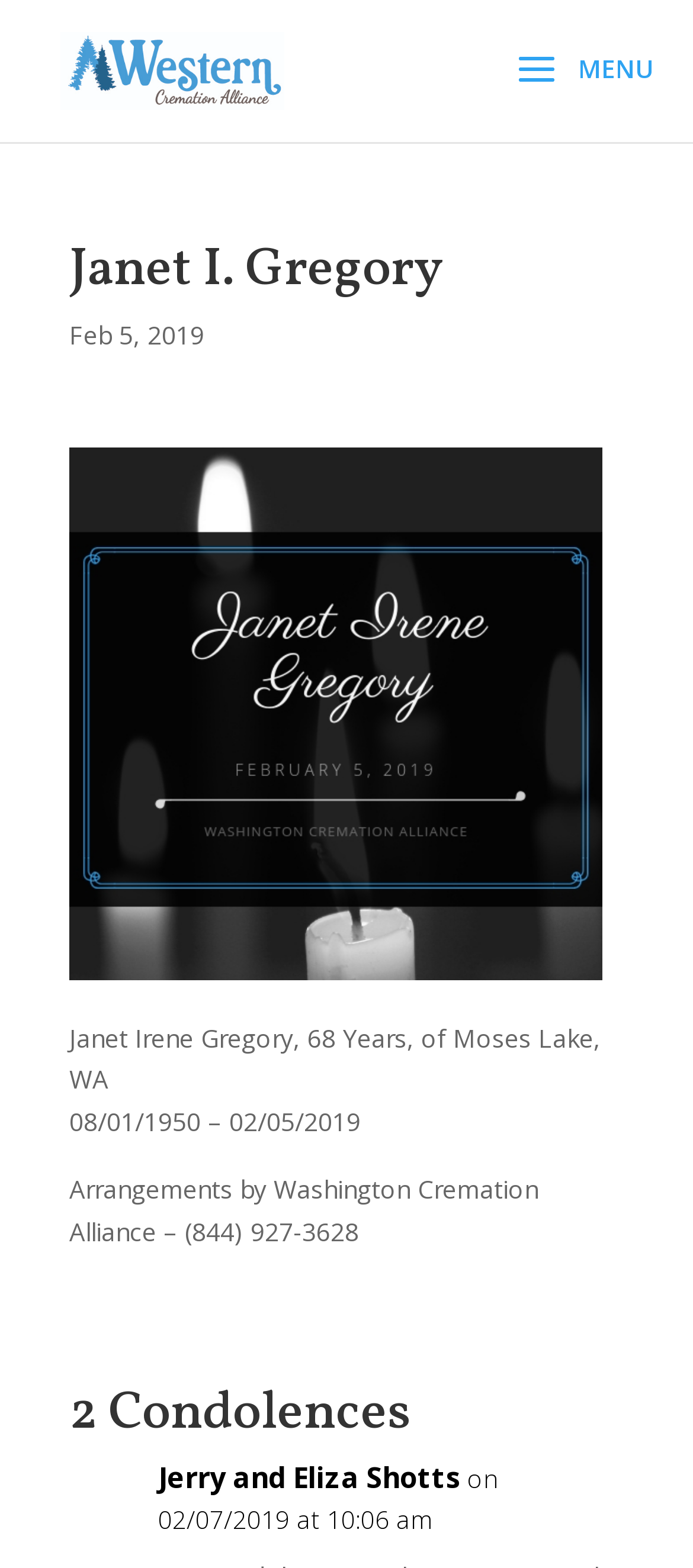Determine the bounding box coordinates for the UI element with the following description: "alt="Western Cremation Alliance"". The coordinates should be four float numbers between 0 and 1, represented as [left, top, right, bottom].

[0.087, 0.033, 0.409, 0.054]